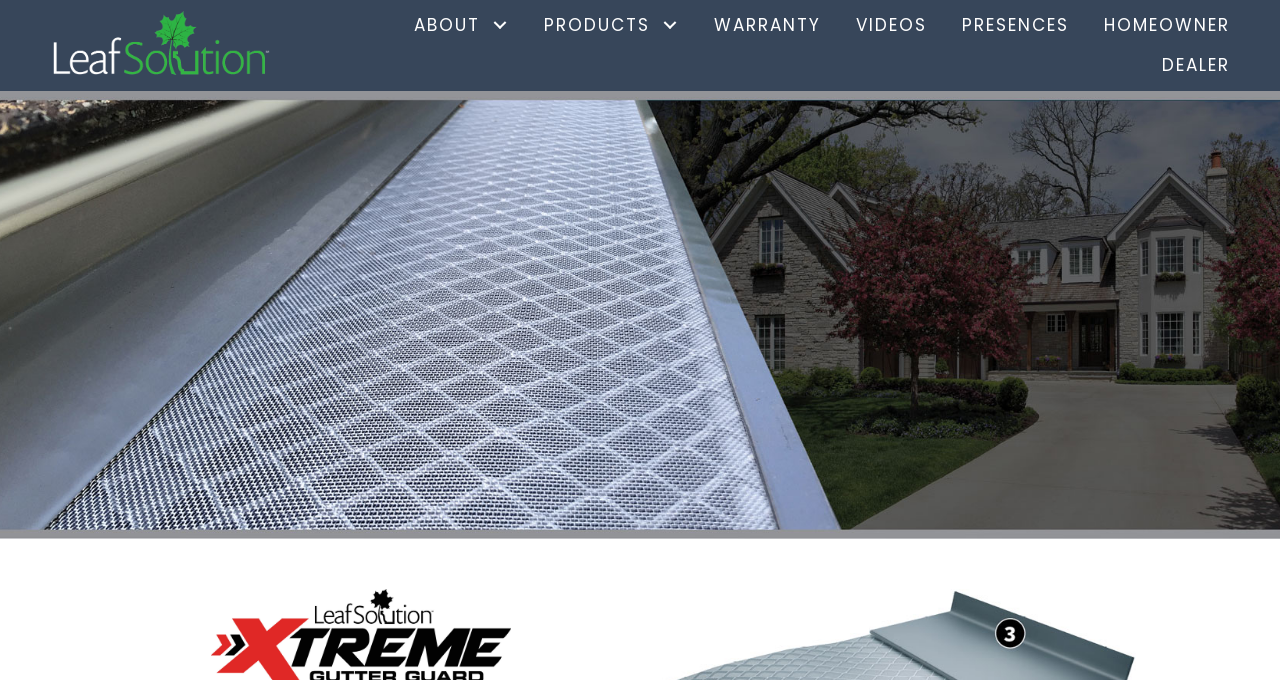How many navigation links are in the header?
Answer the question with a single word or phrase by looking at the picture.

6